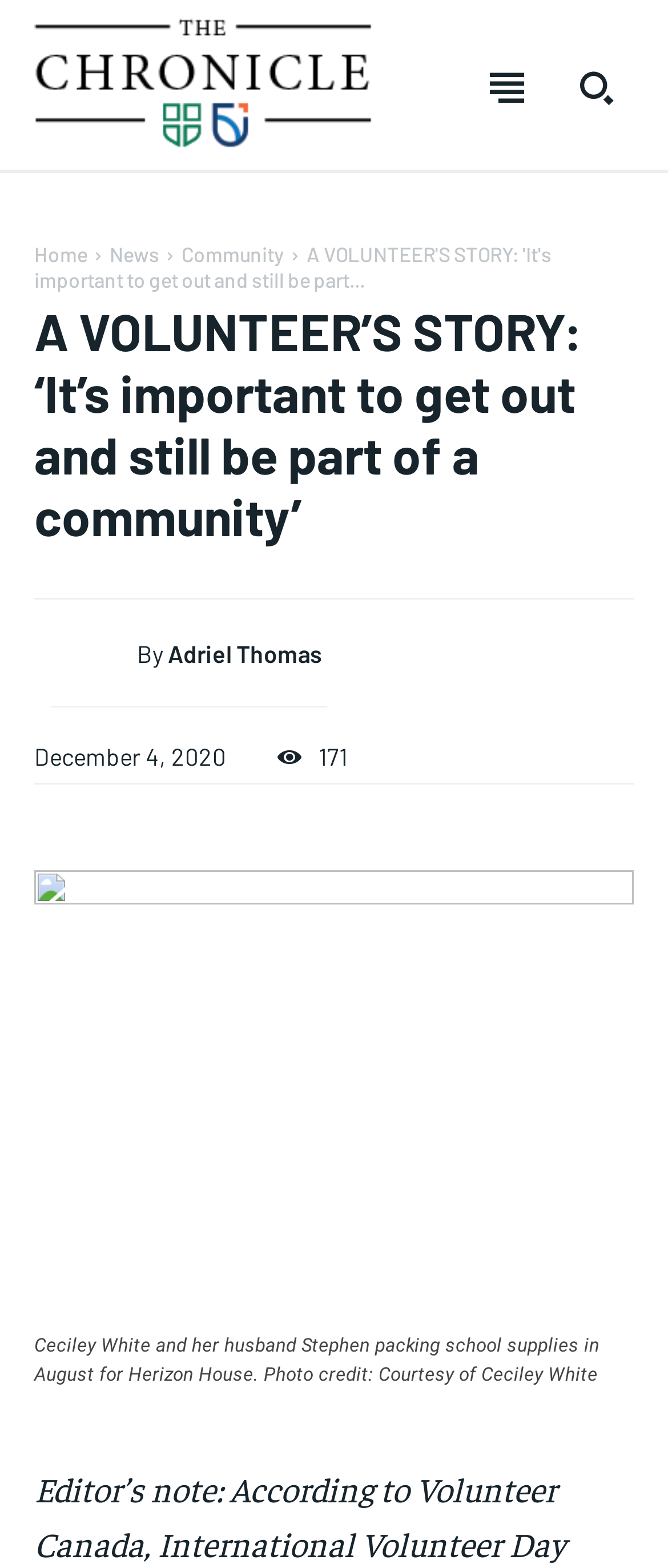What is the cost of the 1-YEAR subscription tier?
Give a detailed and exhaustive answer to the question.

I found the answer by looking at the static text '$' and '300' under the '1-YEAR' heading.